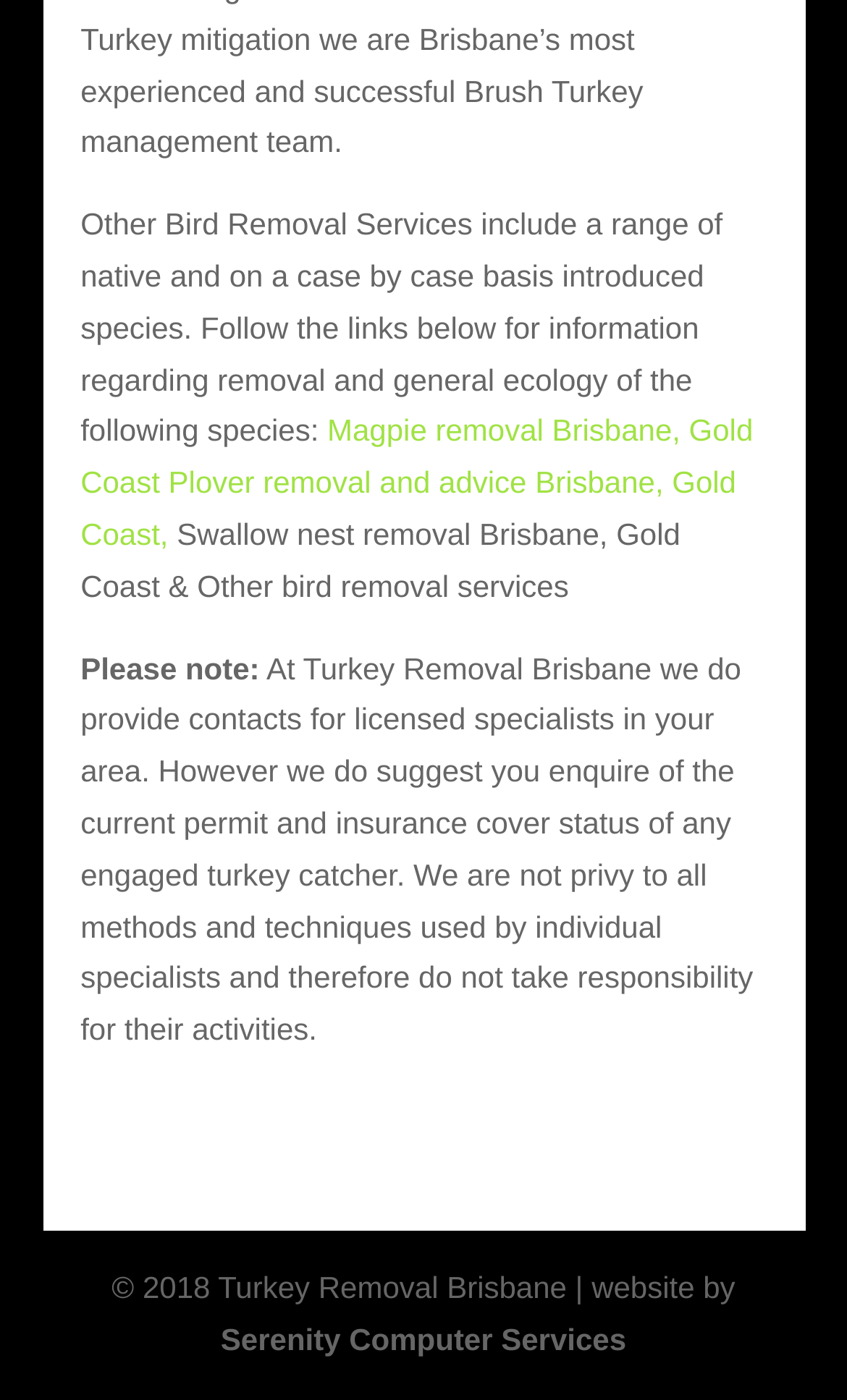Using the details from the image, please elaborate on the following question: Who designed the website?

The webpage credits Serenity Computer Services for designing the website, which can be seen in the link element at the bottom of the page.